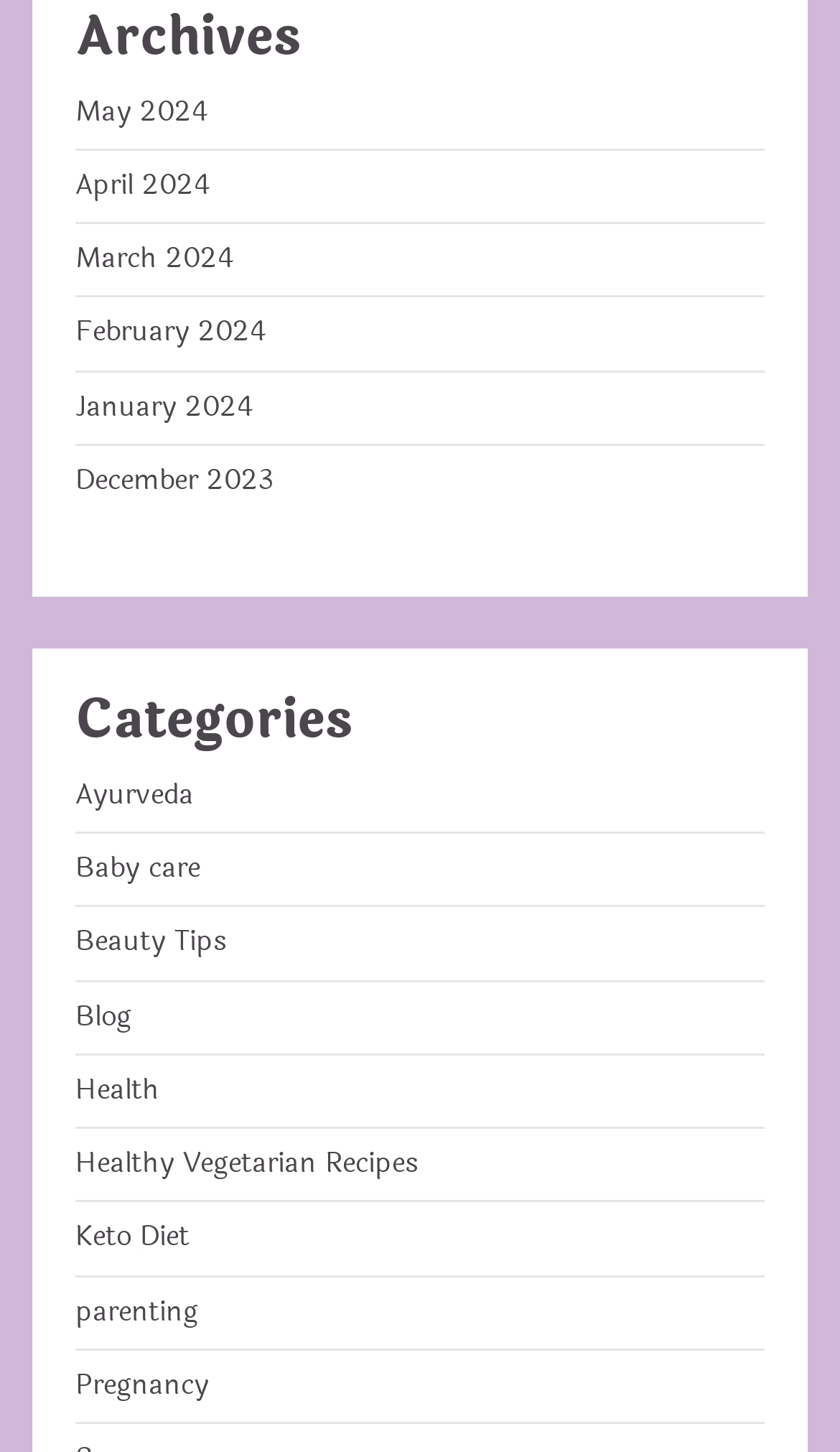How many months are listed under Archives?
Using the image as a reference, deliver a detailed and thorough answer to the question.

There are 7 months listed under Archives because the links 'May 2024', 'April 2024', 'March 2024', 'February 2024', 'January 2024', 'December 2023' are present, indicating that the webpage archives content for these 7 months.